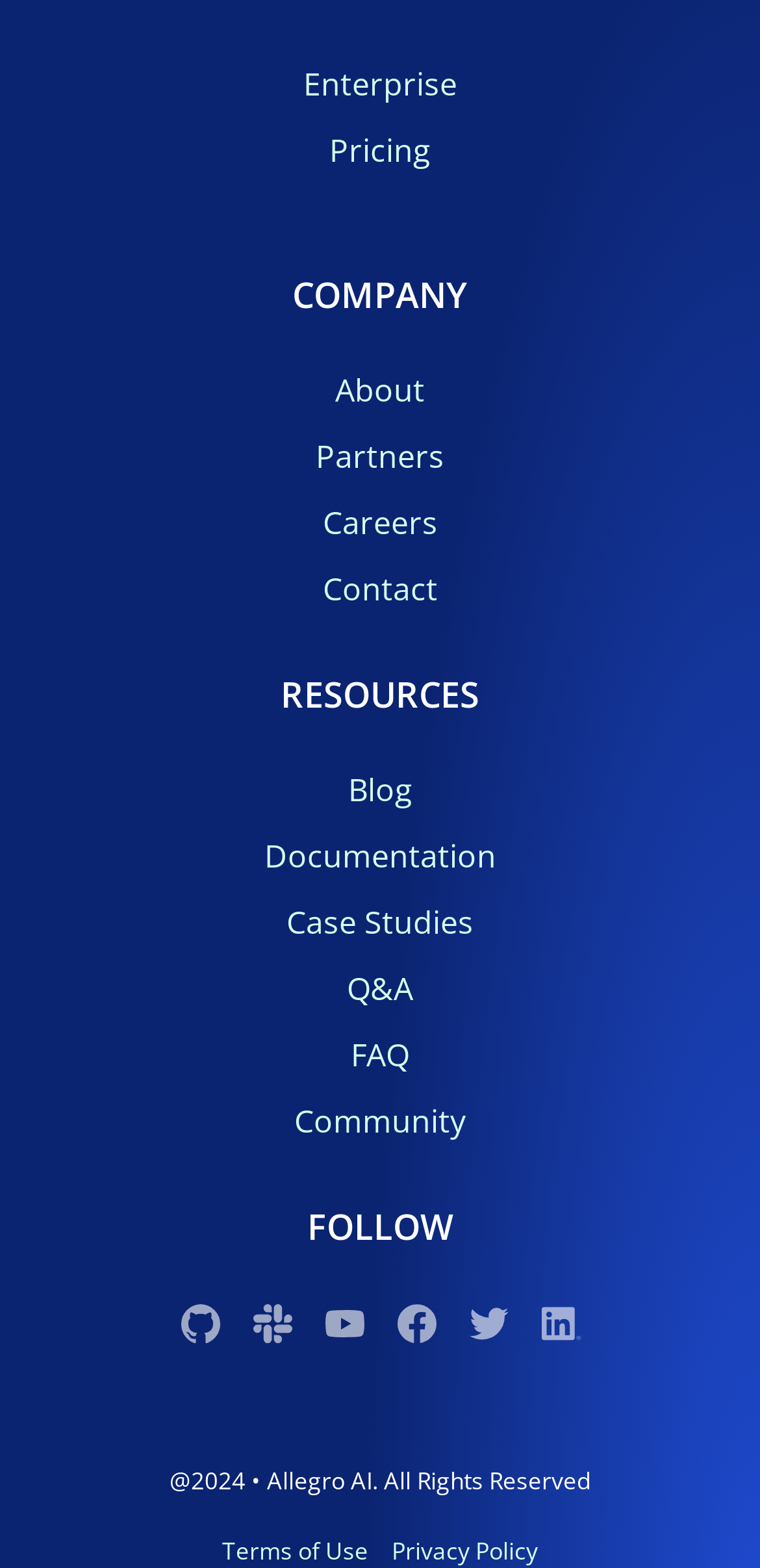What is the last link in the 'RESOURCES' section?
Provide an in-depth and detailed answer to the question.

I looked at the 'RESOURCES' section and found the links in order: Blog, Documentation, Case Studies, Q&A, FAQ, and Community, which is the last link.